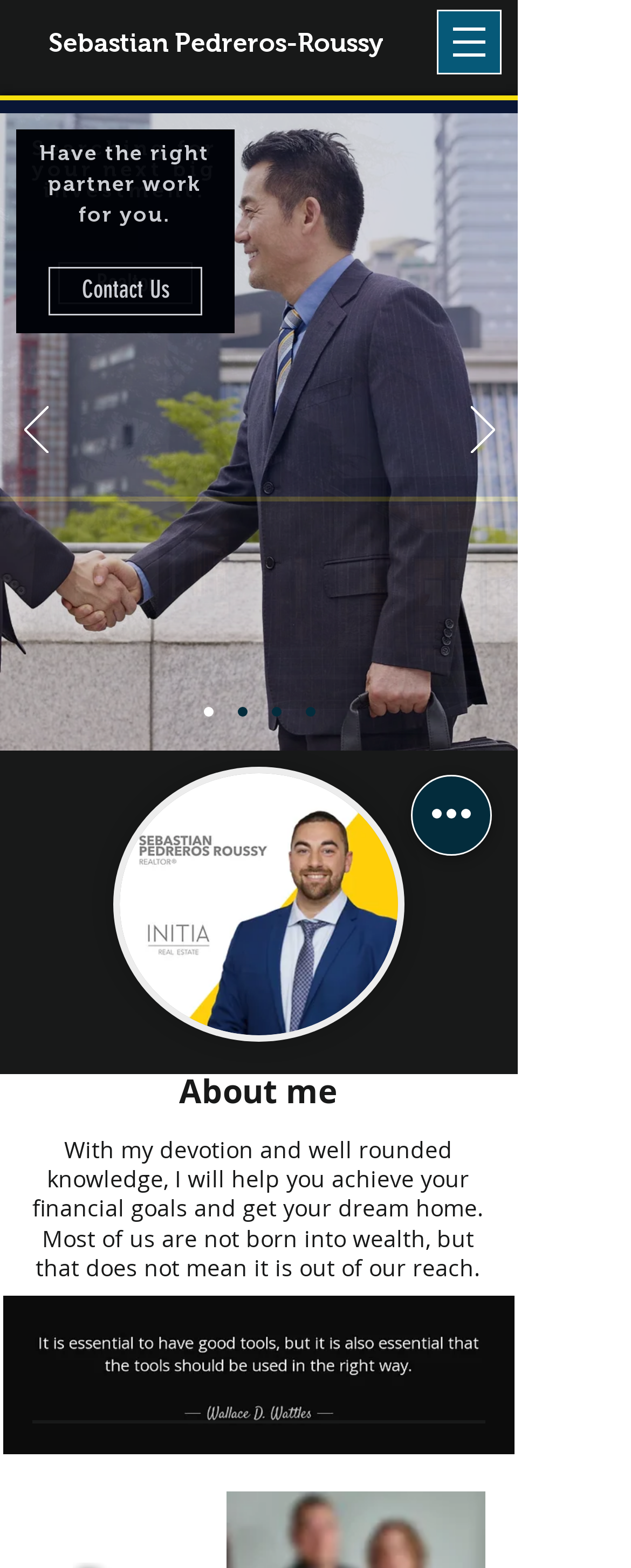Pinpoint the bounding box coordinates of the clickable element needed to complete the instruction: "View the previous slideshow image". The coordinates should be provided as four float numbers between 0 and 1: [left, top, right, bottom].

[0.037, 0.259, 0.076, 0.292]